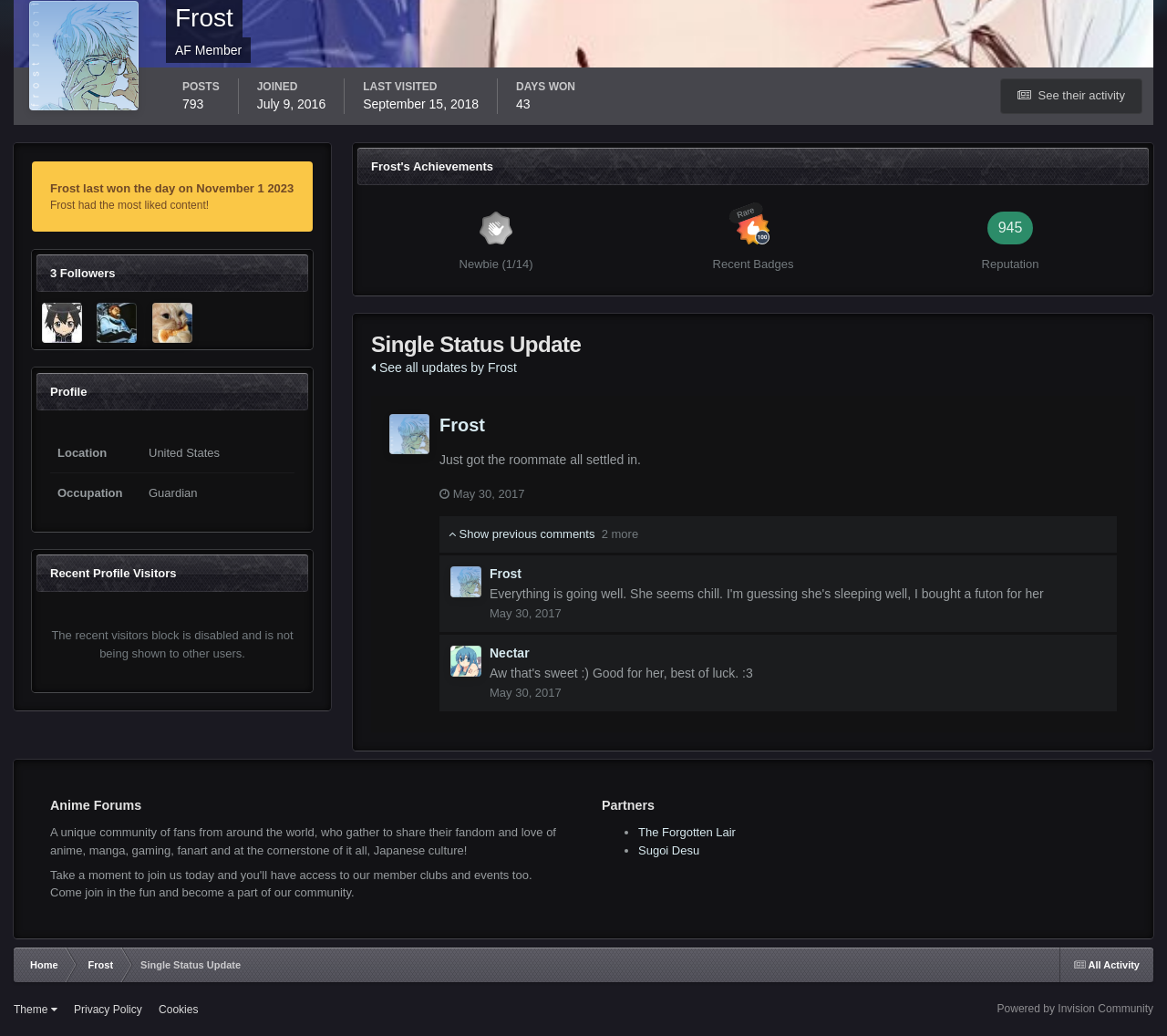Give the bounding box coordinates for this UI element: "Show previous comments 2 more". The coordinates should be four float numbers between 0 and 1, arranged as [left, top, right, bottom].

[0.384, 0.509, 0.547, 0.522]